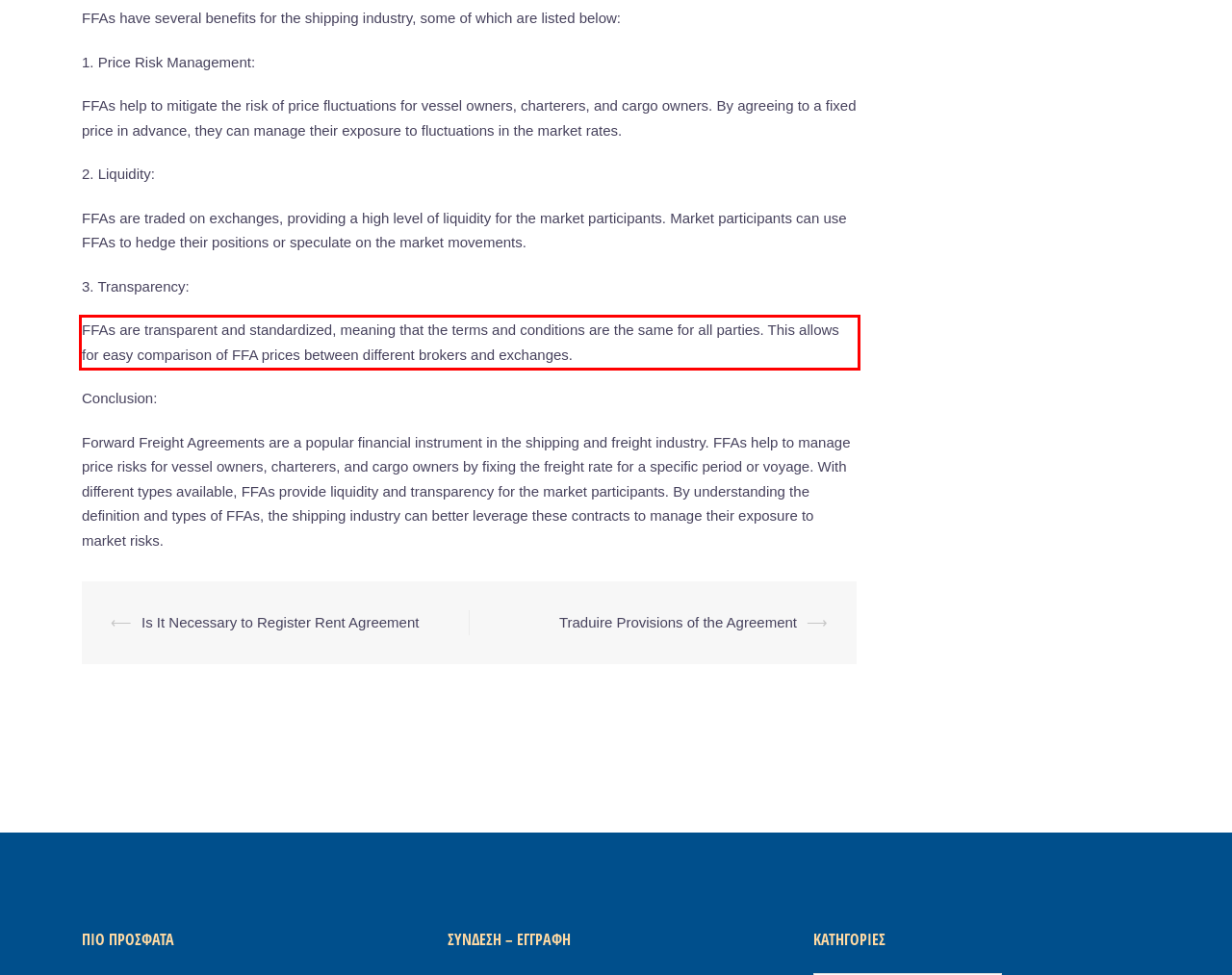The screenshot provided shows a webpage with a red bounding box. Apply OCR to the text within this red bounding box and provide the extracted content.

FFAs are transparent and standardized, meaning that the terms and conditions are the same for all parties. This allows for easy comparison of FFA prices between different brokers and exchanges.